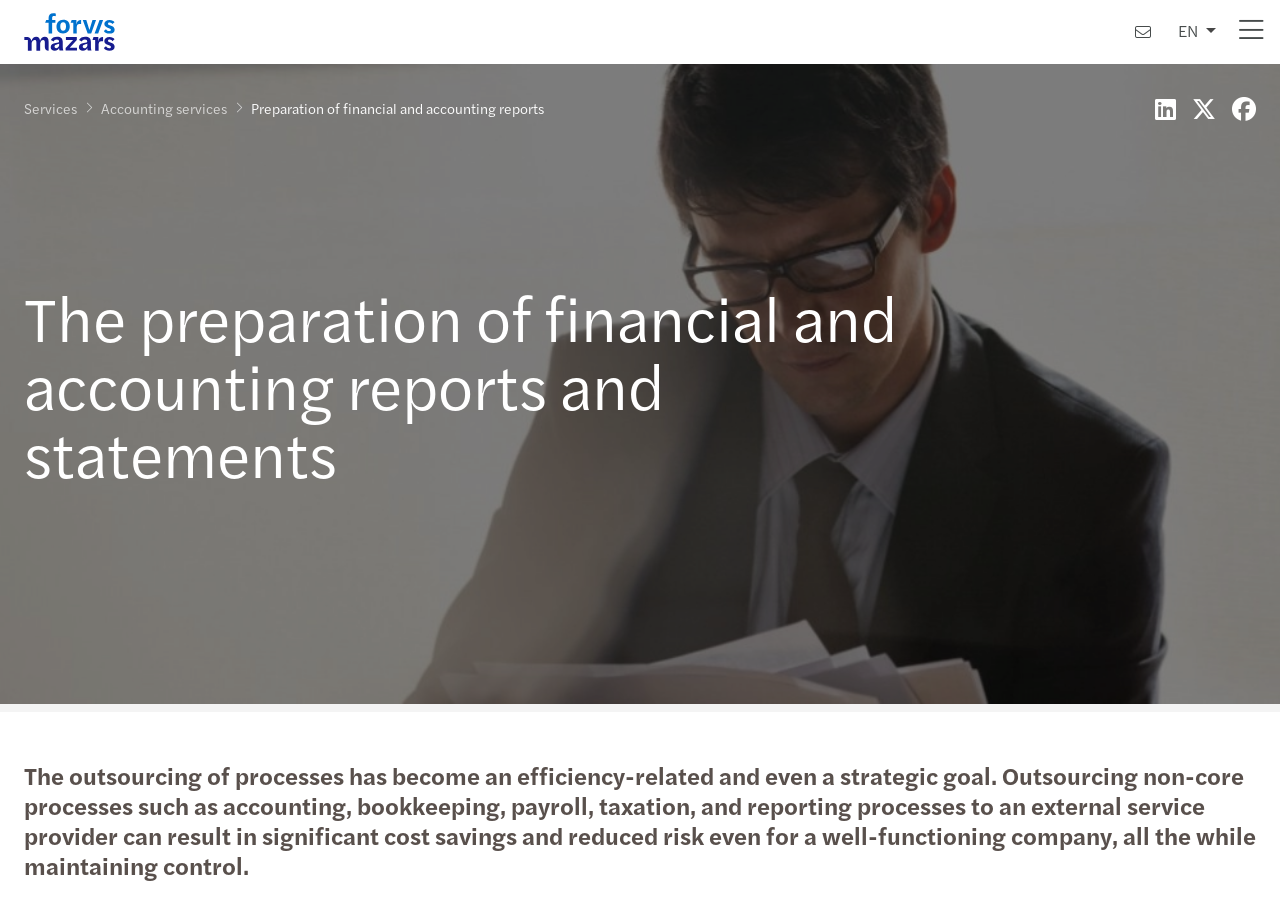Reply to the question with a brief word or phrase: What language options are available on the webpage?

EN, HU